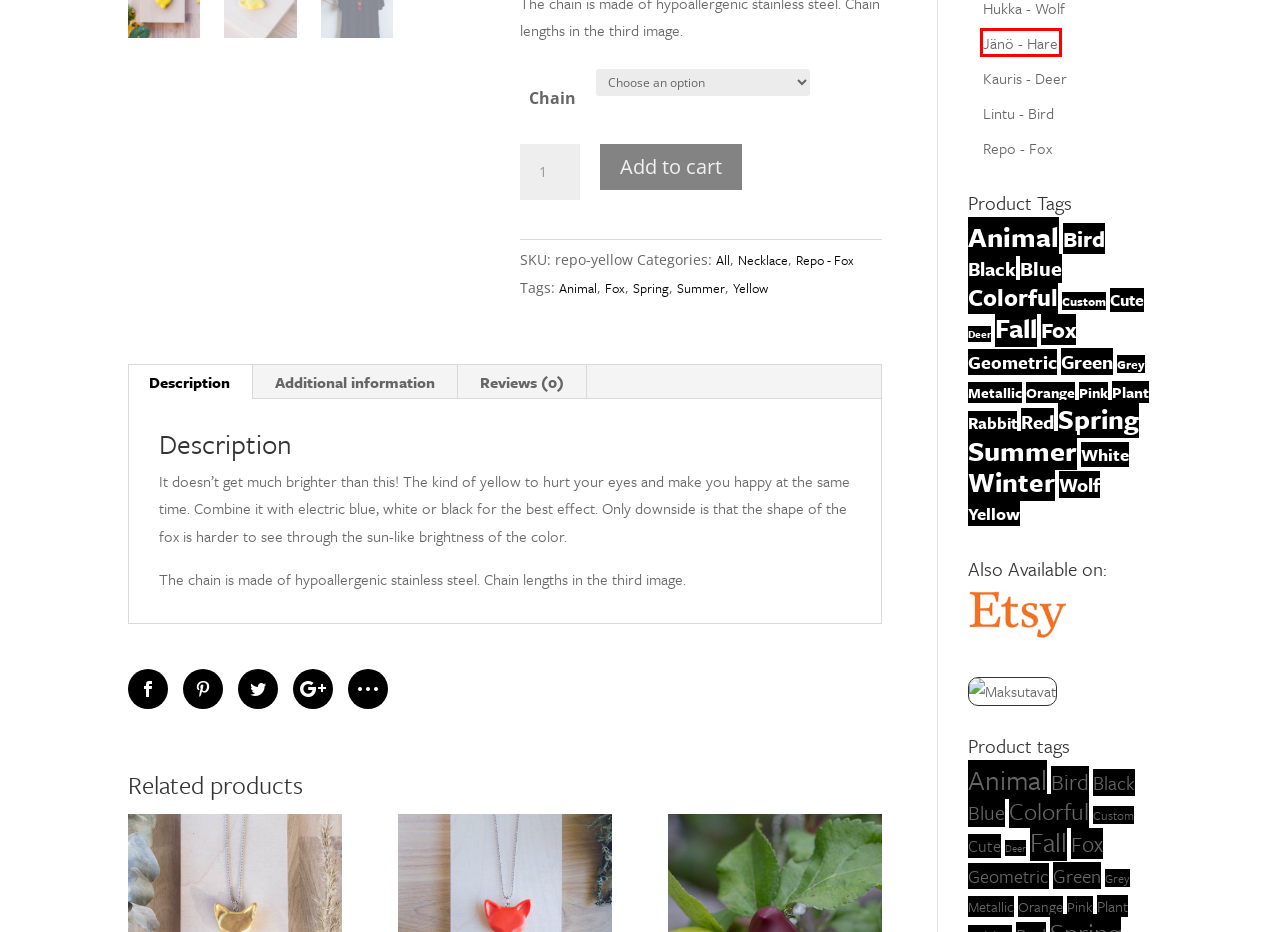Provided is a screenshot of a webpage with a red bounding box around an element. Select the most accurate webpage description for the page that appears after clicking the highlighted element. Here are the candidates:
A. Wolf | Rajanto Design
B. Blue | Rajanto Design
C. Green | Rajanto Design
D. Jänö - Hare | Rajanto Design
E. Custom | Rajanto Design
F. Lintu - Bird | Rajanto Design
G. Yellow | Rajanto Design
H. Cute | Rajanto Design

D